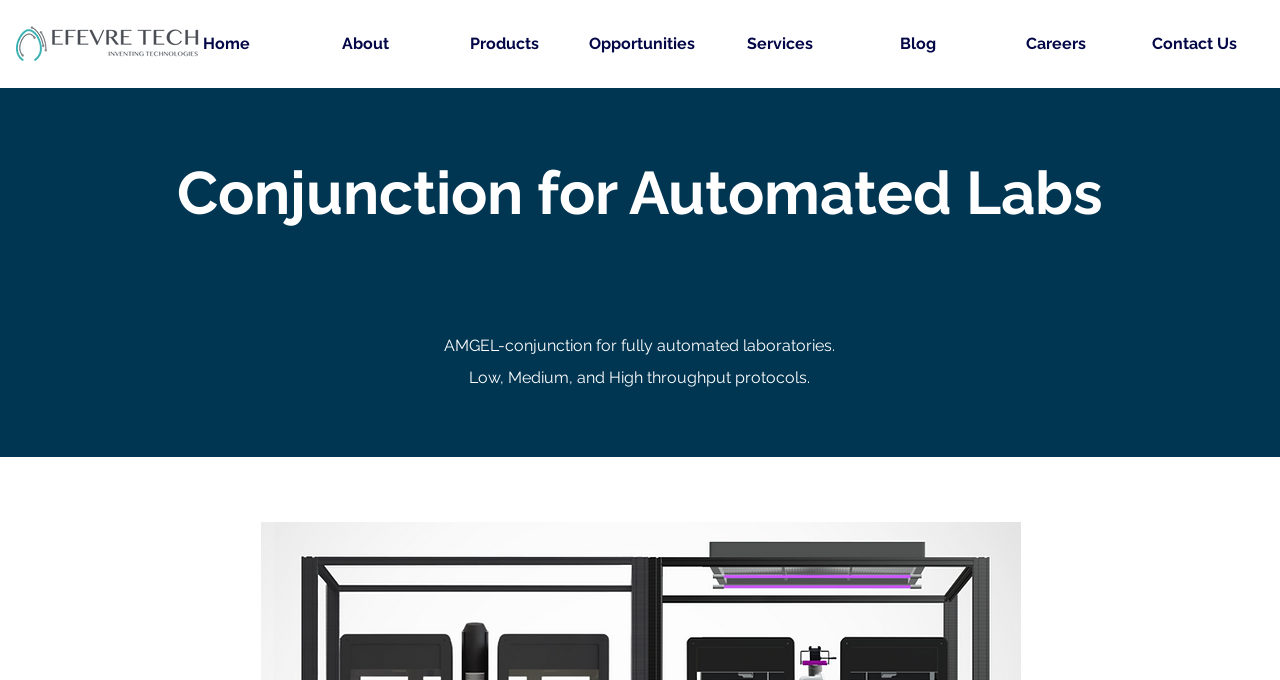Determine the bounding box coordinates of the clickable region to execute the instruction: "Click the Home link". The coordinates should be four float numbers between 0 and 1, denoted as [left, top, right, bottom].

[0.123, 0.034, 0.231, 0.096]